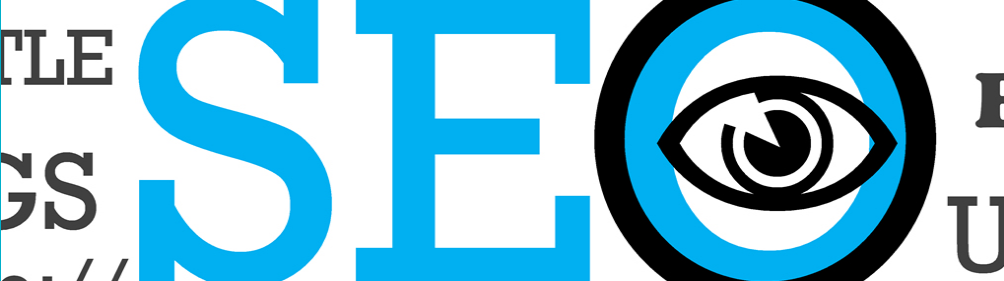Please reply to the following question using a single word or phrase: 
What does the eye graphic symbolize?

Observation and insight